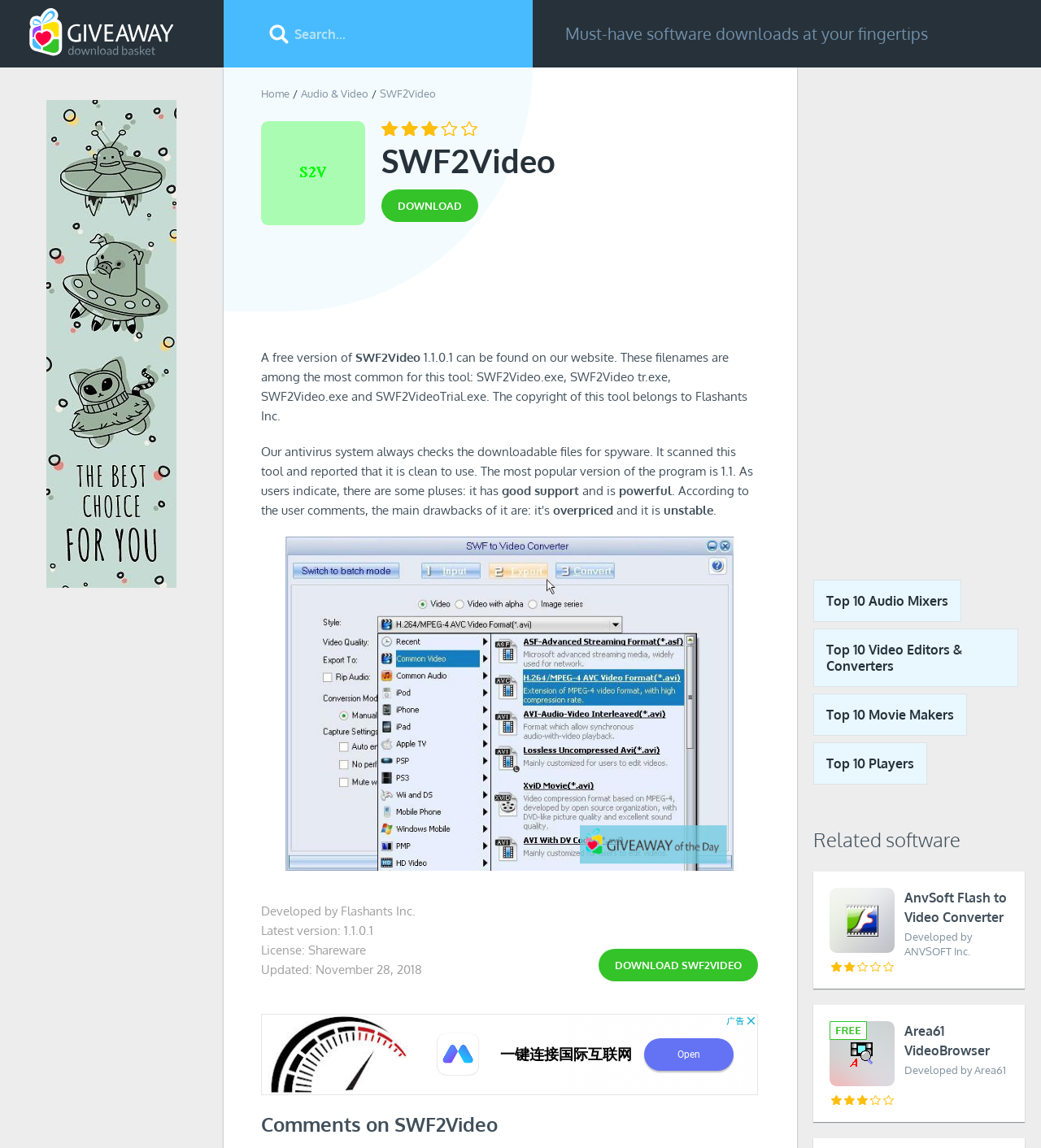Please locate the bounding box coordinates of the region I need to click to follow this instruction: "Go to home page".

[0.251, 0.076, 0.278, 0.087]